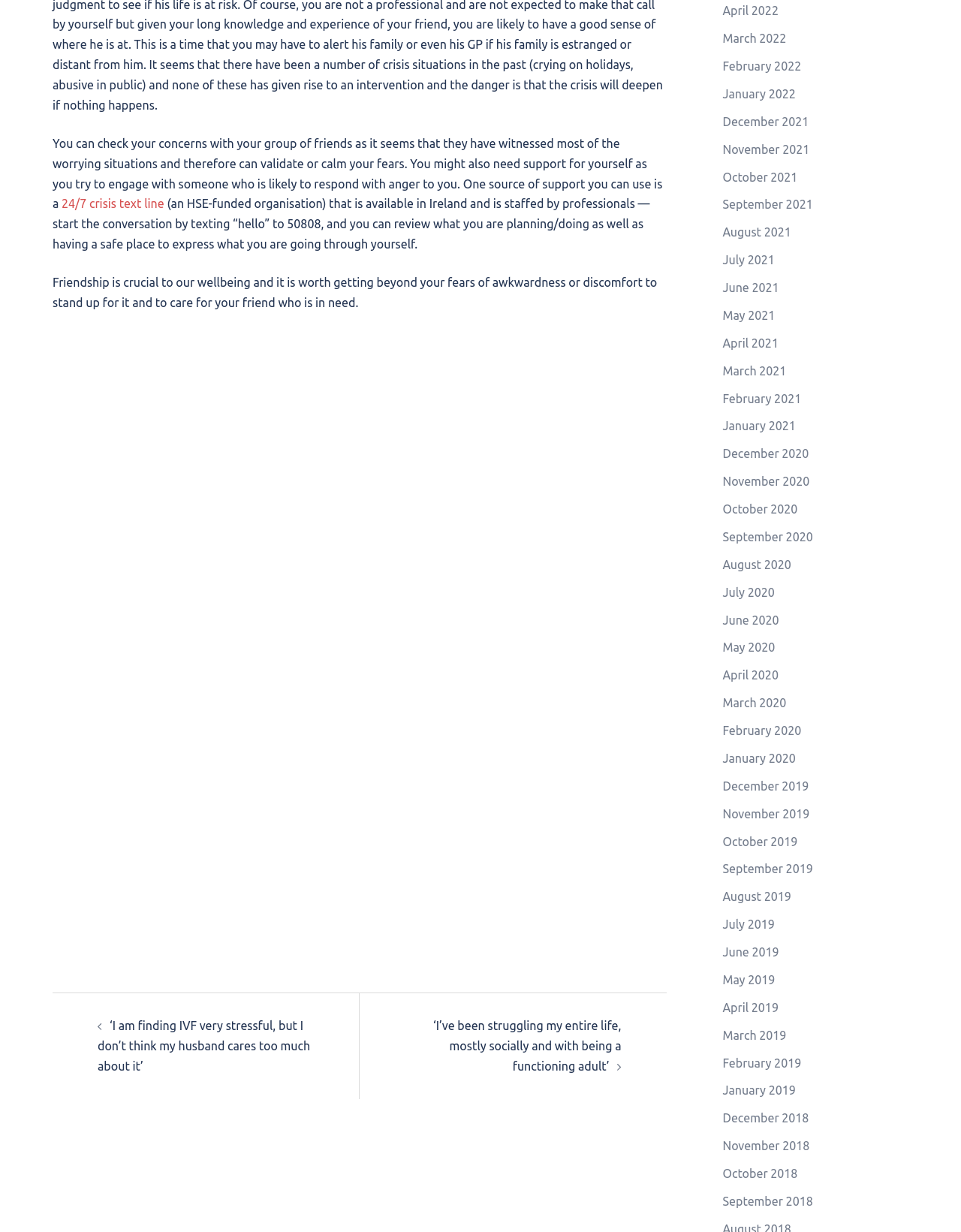Locate the bounding box coordinates of the clickable region to complete the following instruction: "click the 24/7 crisis text line link."

[0.064, 0.16, 0.171, 0.171]